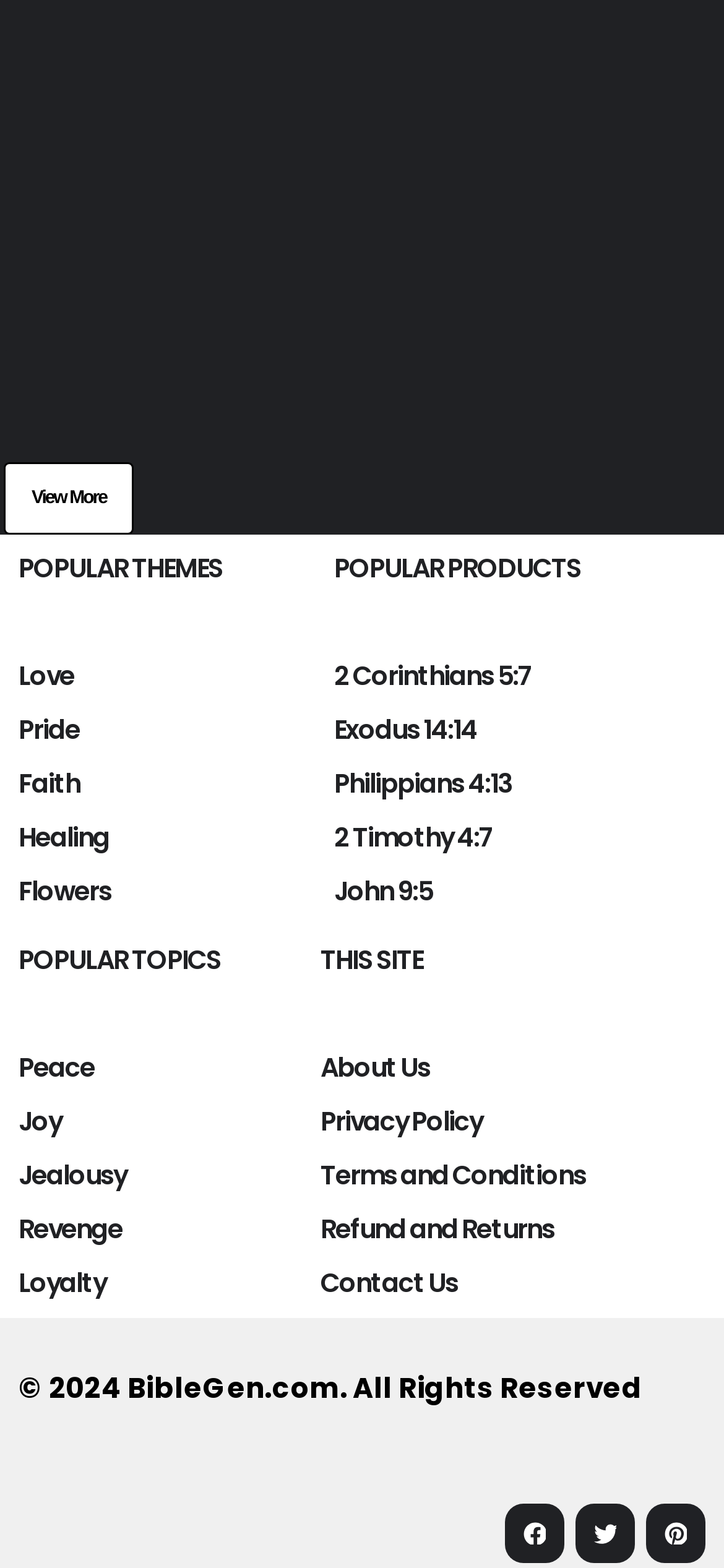Select the bounding box coordinates of the element I need to click to carry out the following instruction: "Read about Exodus 14:14".

[0.461, 0.456, 0.839, 0.476]